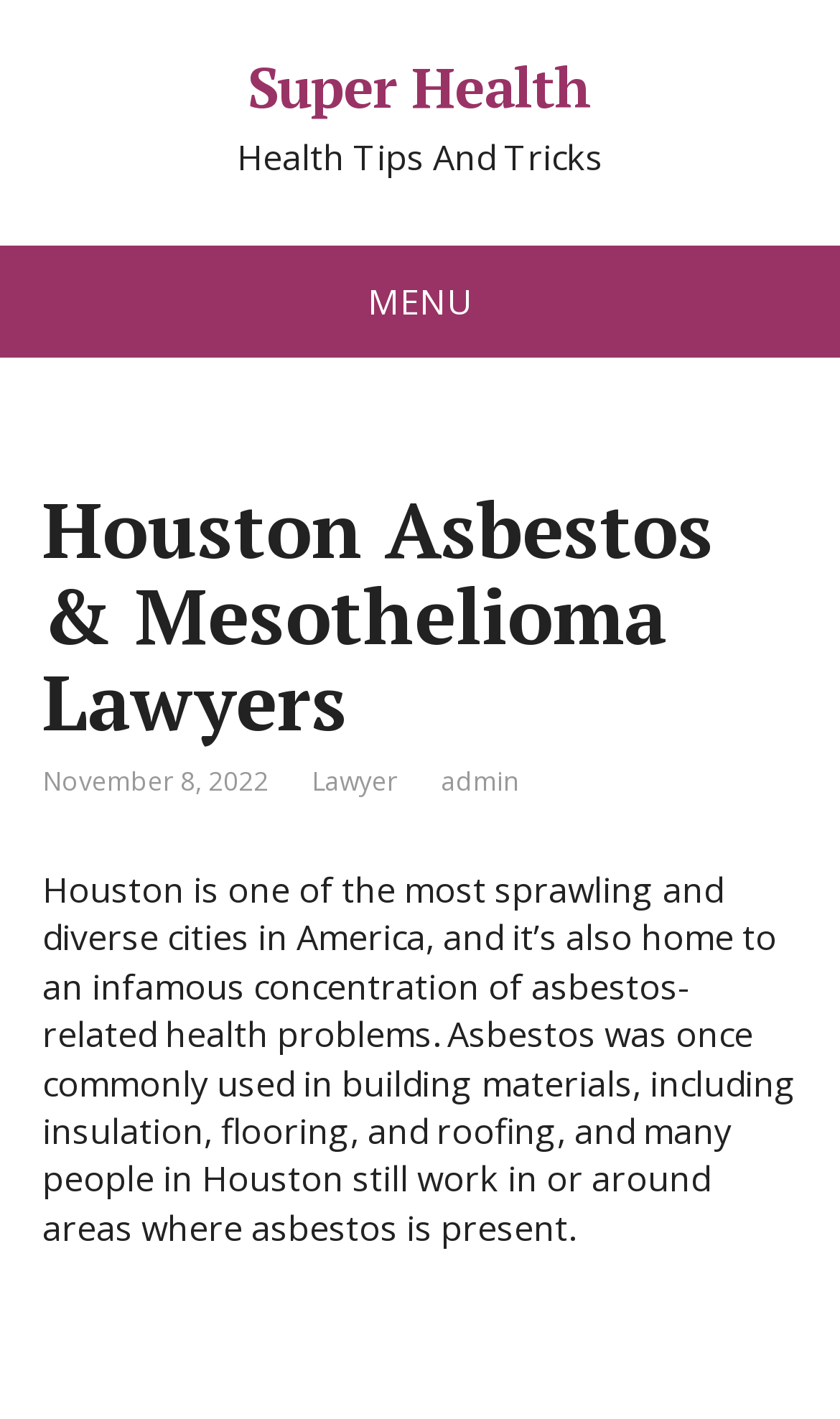What is the topic of the webpage?
Can you offer a detailed and complete answer to this question?

I determined the topic of the webpage by analyzing the text content, specifically the StaticText element with the text 'Houston is one of the most sprawling and diverse cities in America, and it’s also home to an infamous concentration of asbestos-related health problems...'. This text clearly indicates that the webpage is about asbestos and its related health problems in Houston.